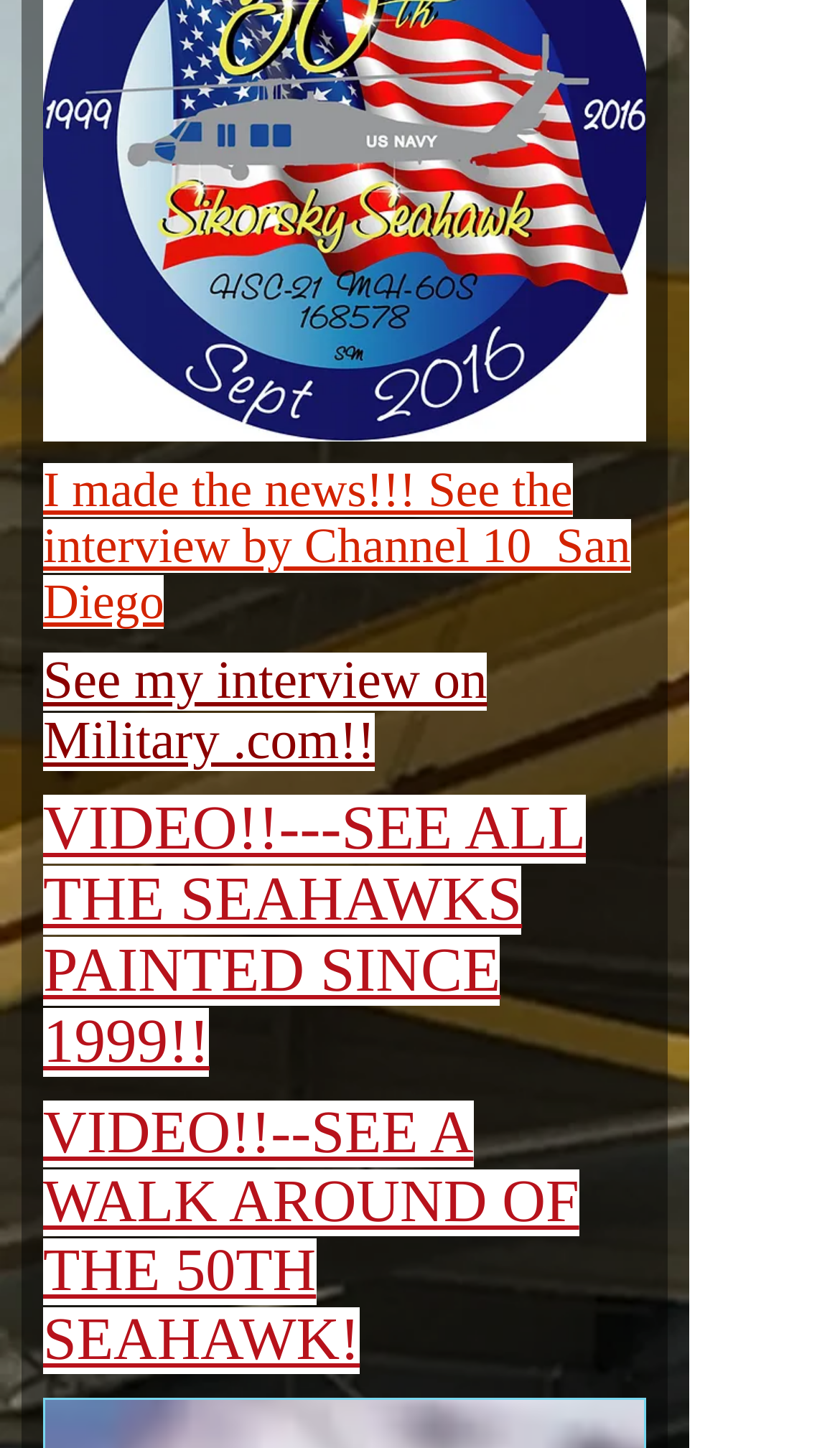Provide a one-word or one-phrase answer to the question:
How many headings are on this page?

4